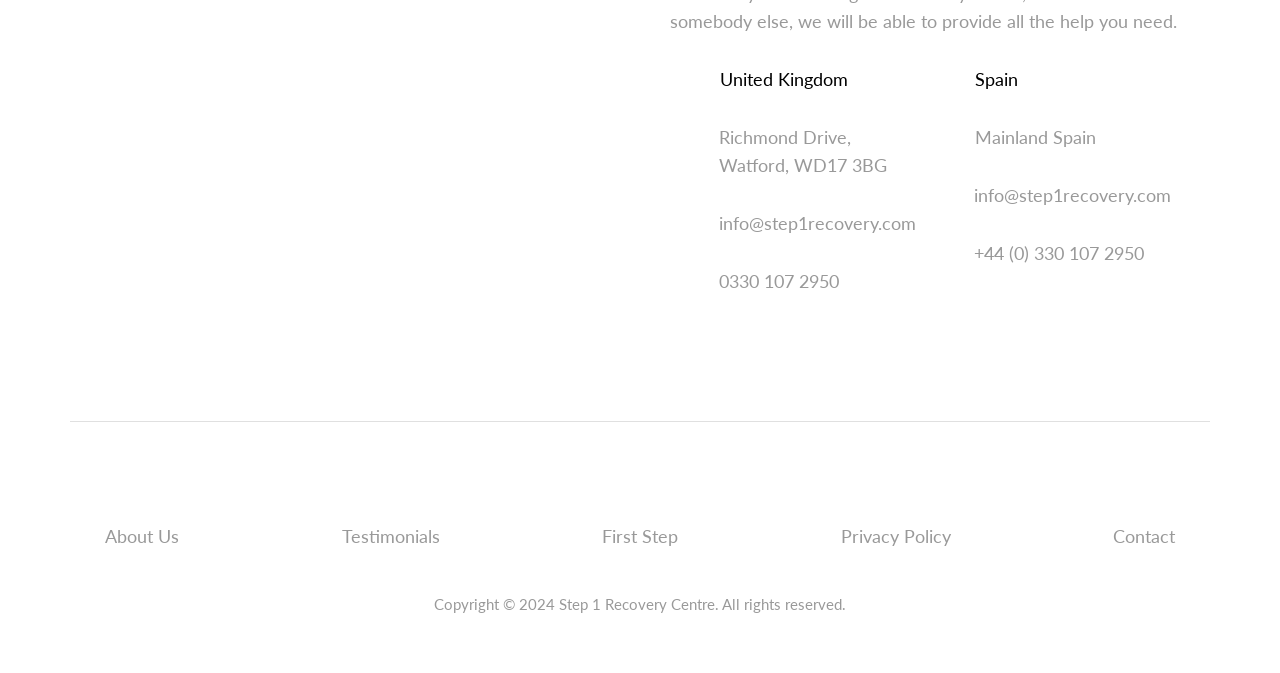What is the year of copyright?
Look at the screenshot and respond with one word or a short phrase.

2024